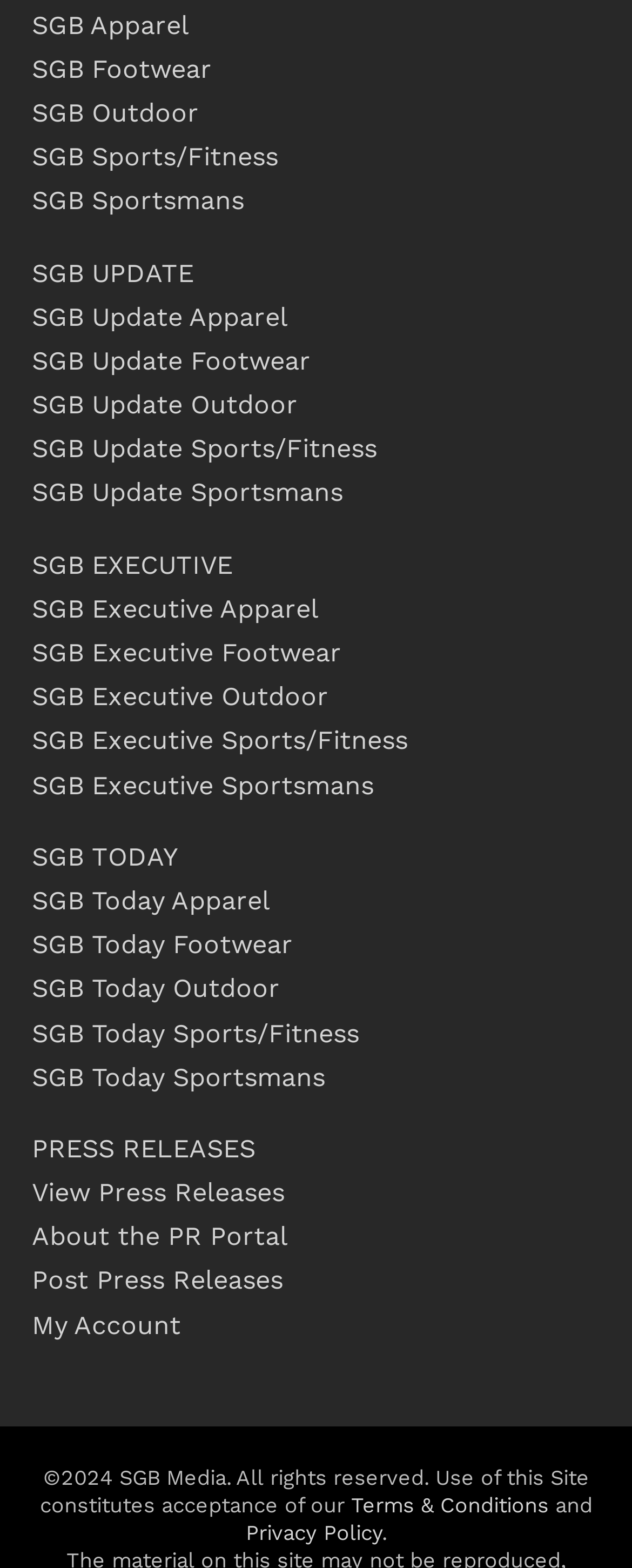Find the bounding box coordinates of the element to click in order to complete this instruction: "Click the MENU button". The bounding box coordinates must be four float numbers between 0 and 1, denoted as [left, top, right, bottom].

None